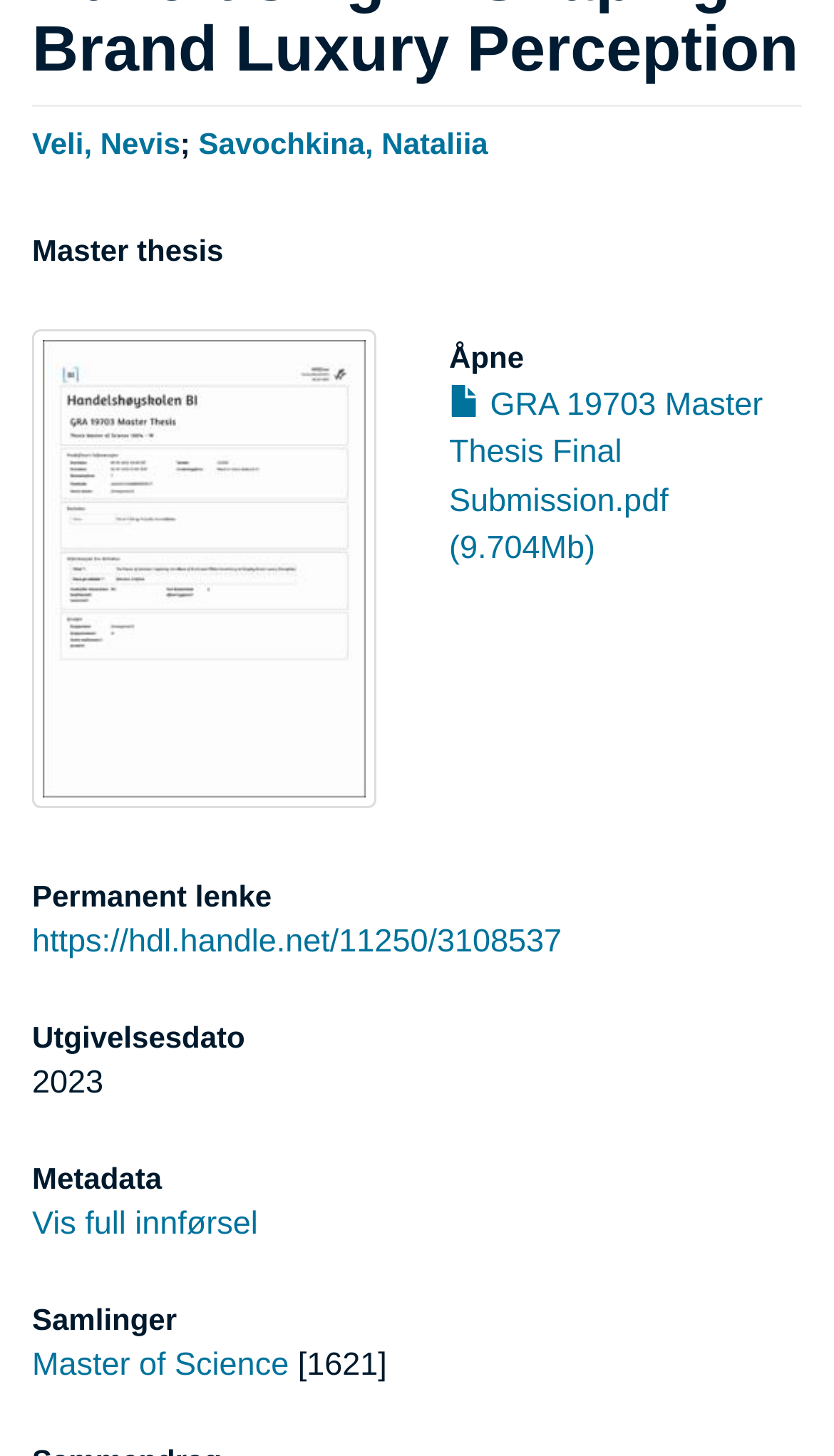Find the bounding box of the UI element described as: "Savochkina, Nataliia". The bounding box coordinates should be given as four float values between 0 and 1, i.e., [left, top, right, bottom].

[0.238, 0.086, 0.585, 0.109]